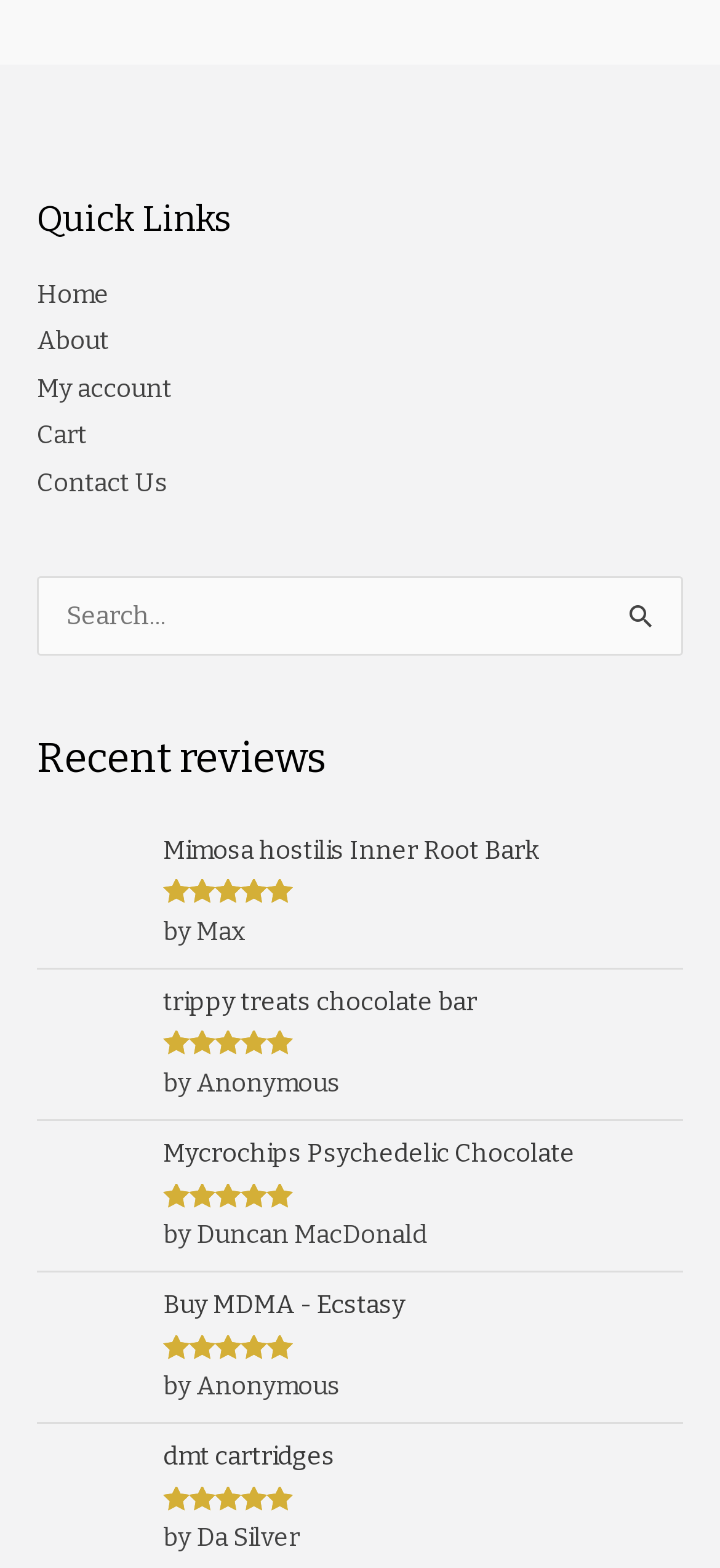Could you locate the bounding box coordinates for the section that should be clicked to accomplish this task: "Check reviews of Trippy Treats Mushrooms".

[0.227, 0.628, 0.949, 0.652]